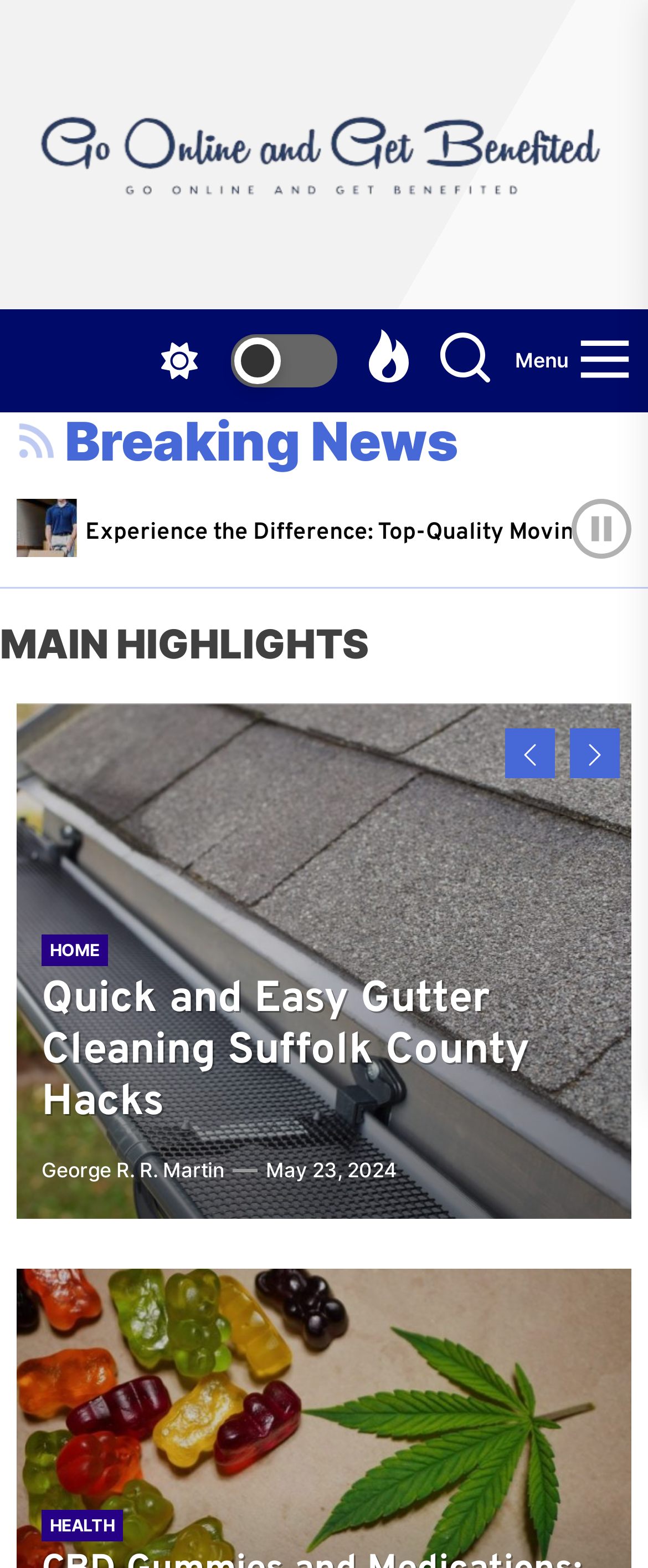What is the purpose of the website?
Based on the image, provide a one-word or brief-phrase response.

Get benefited online